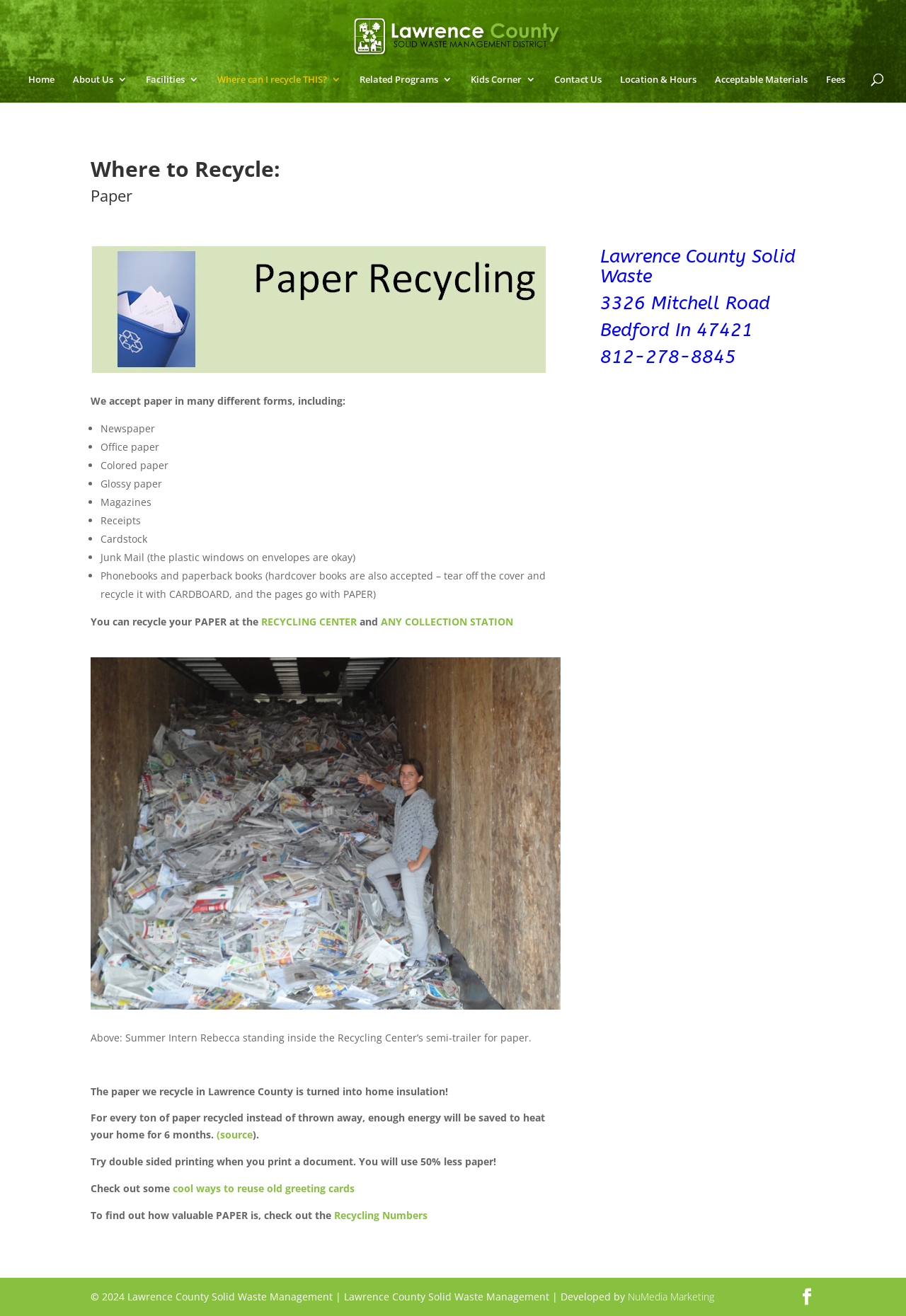Where can paper be recycled?
Using the image as a reference, answer the question in detail.

The webpage states that paper can be recycled at the Recycling Center and any Collection Station.